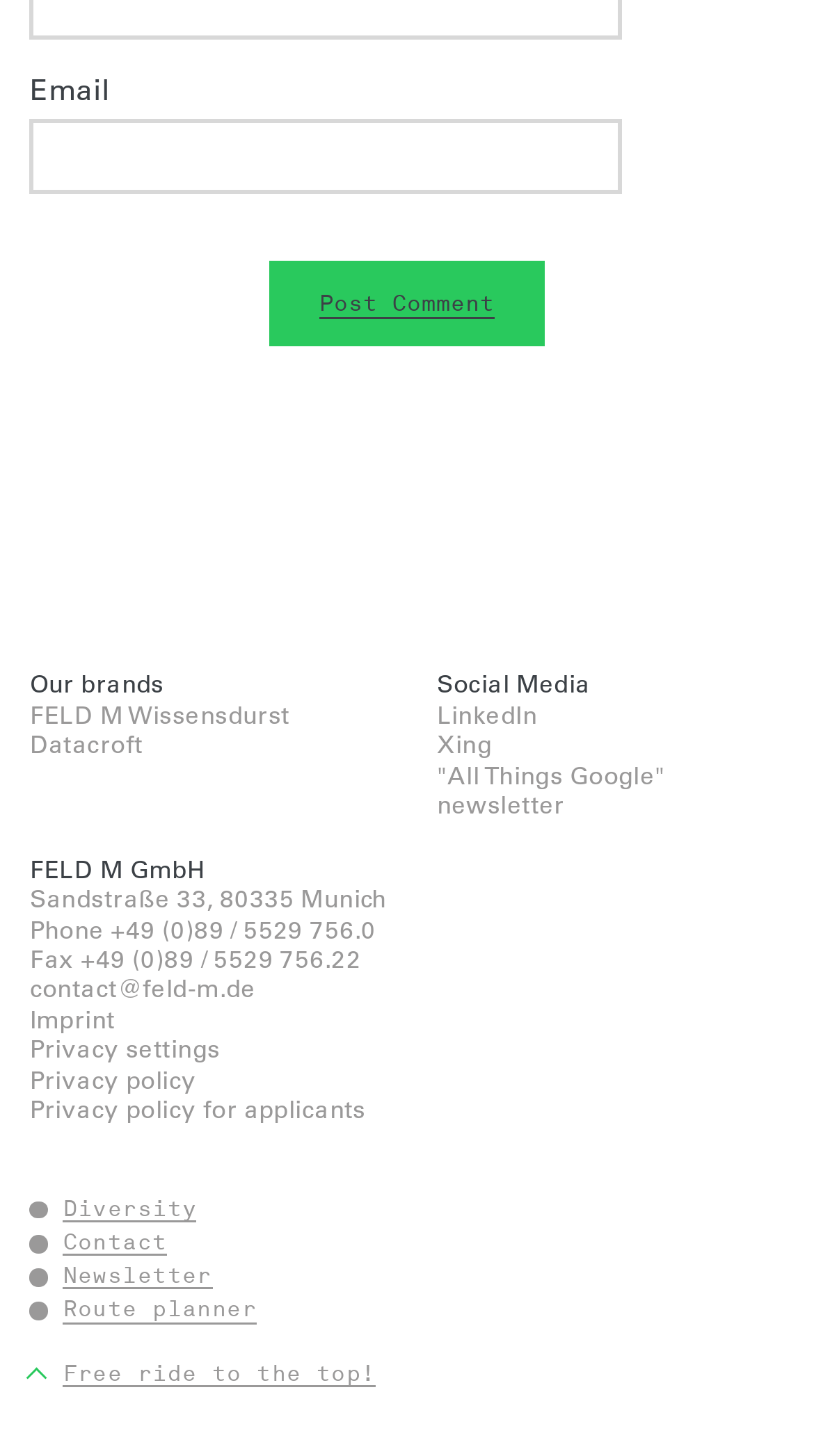What is the phone number? Examine the screenshot and reply using just one word or a brief phrase.

+49 (0)89 / 5529 756.0